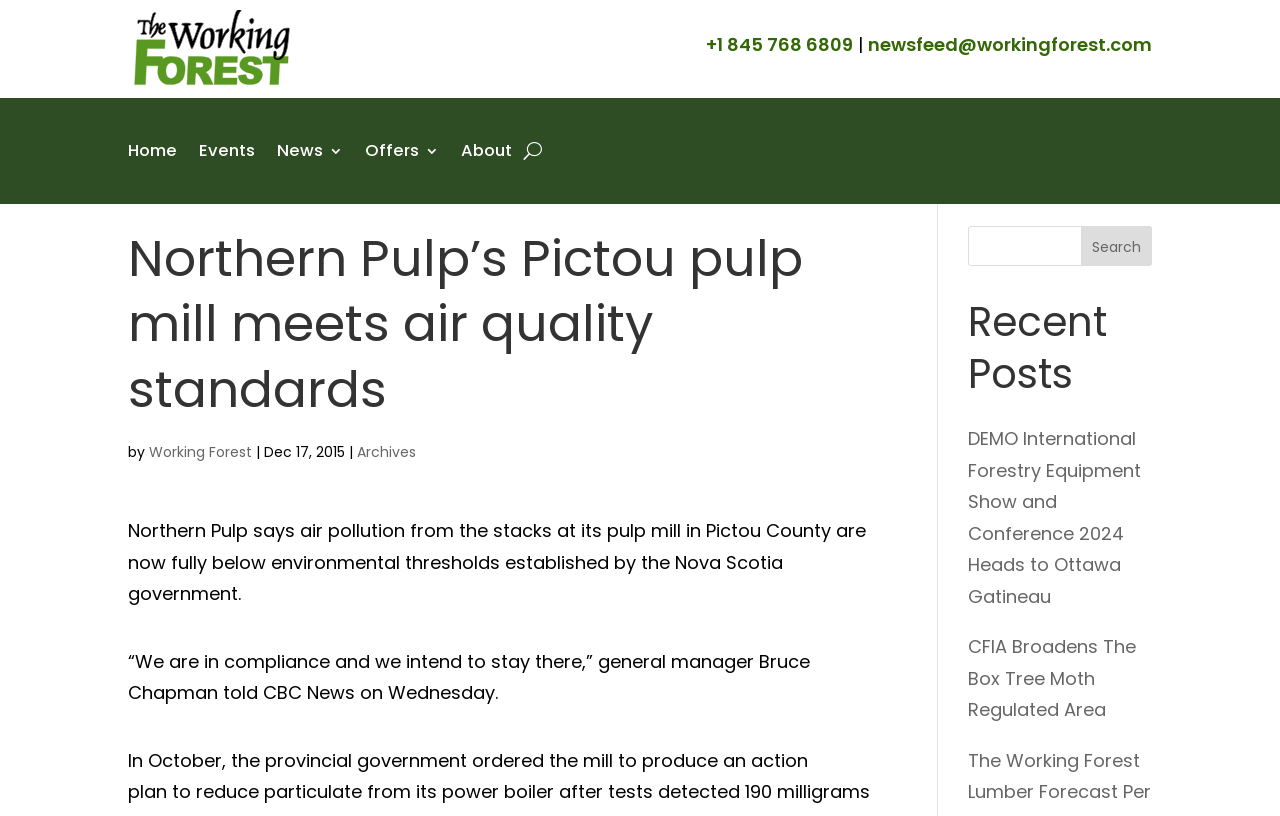What is the date mentioned in the article? Using the information from the screenshot, answer with a single word or phrase.

Dec 17, 2015